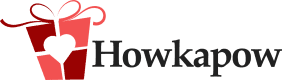Explain the image in detail, mentioning the main subjects and background elements.

The image features the logo of "Howkapow," a creative platform focused on sharing thoughtful gift ideas and insights. The logo showcases a stylized gift box adorned with a heart motif, emphasizing the themes of love and celebration. The vibrant colors of red and pink used in the gift box reflect warmth and joy, appealing to the festive spirit associated with special occasions like birthdays. Accompanying the gift illustration is the word "Howkapow" presented in a bold, modern font, reinforcing the brand's playful and inventive identity. This logo is prominently displayed in the context of the article titled "How Do You Say Happy Birthday in Hawaiian?", suggesting that Howkapow aims to provide engaging content around gift-giving and heartfelt expressions for celebrations.